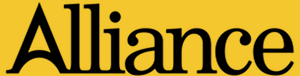Create a detailed narrative of what is happening in the image.

This image features the logo of the Alliance Party, displayed prominently with a bold and modern design. The word "Alliance" is written in a striking black font against a vibrant yellow background, conveying a sense of clarity and optimism. The use of strong typography is likely aimed at fostering a sense of unity and collaboration, aligning with the party's values and mission. The logo serves as an important visual identifier for the Alliance Party, emphasizing its commitment to progress and inclusivity in political discourse.